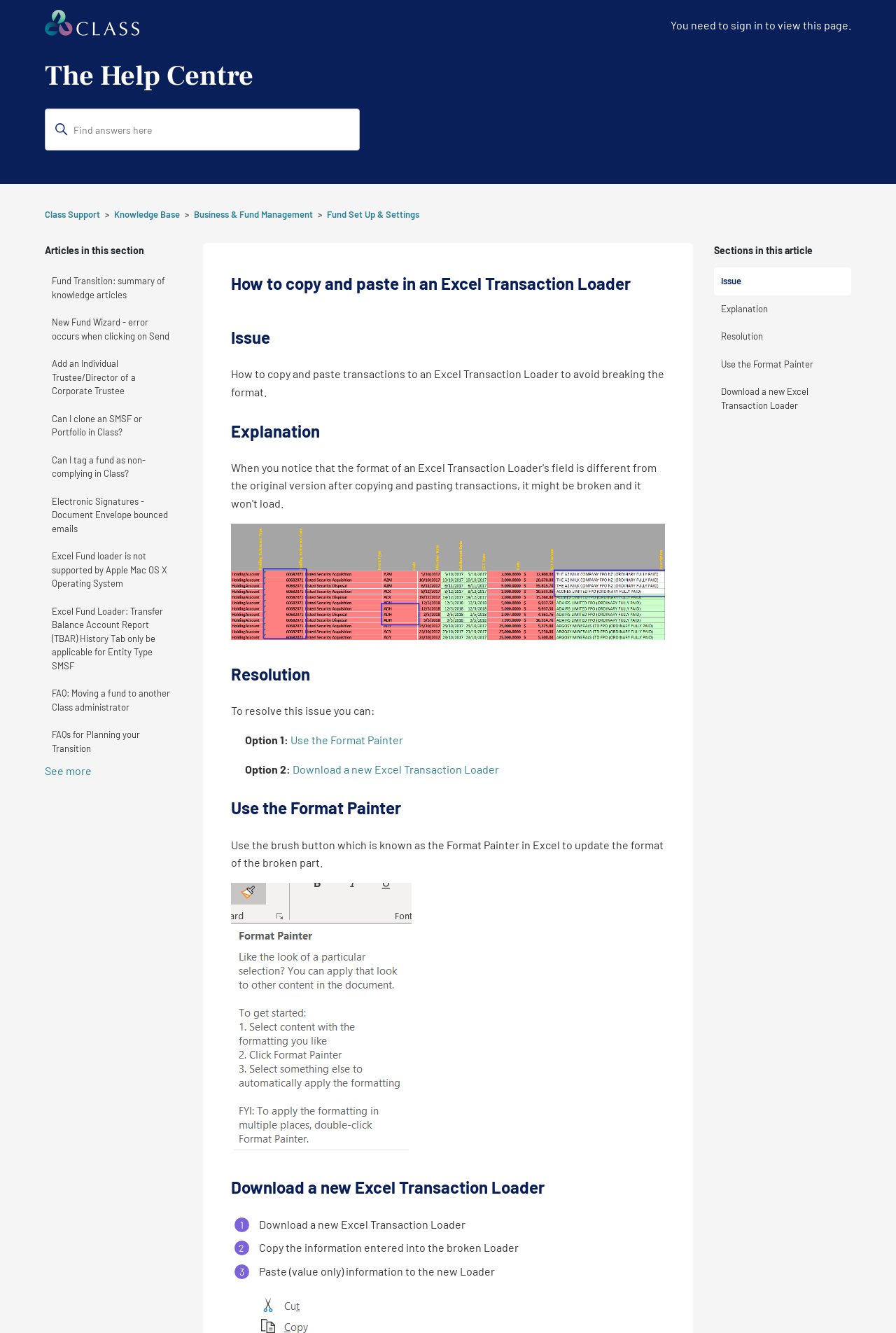Determine the bounding box coordinates for the UI element with the following description: "Use the Format Painter". The coordinates should be four float numbers between 0 and 1, represented as [left, top, right, bottom].

[0.797, 0.263, 0.95, 0.284]